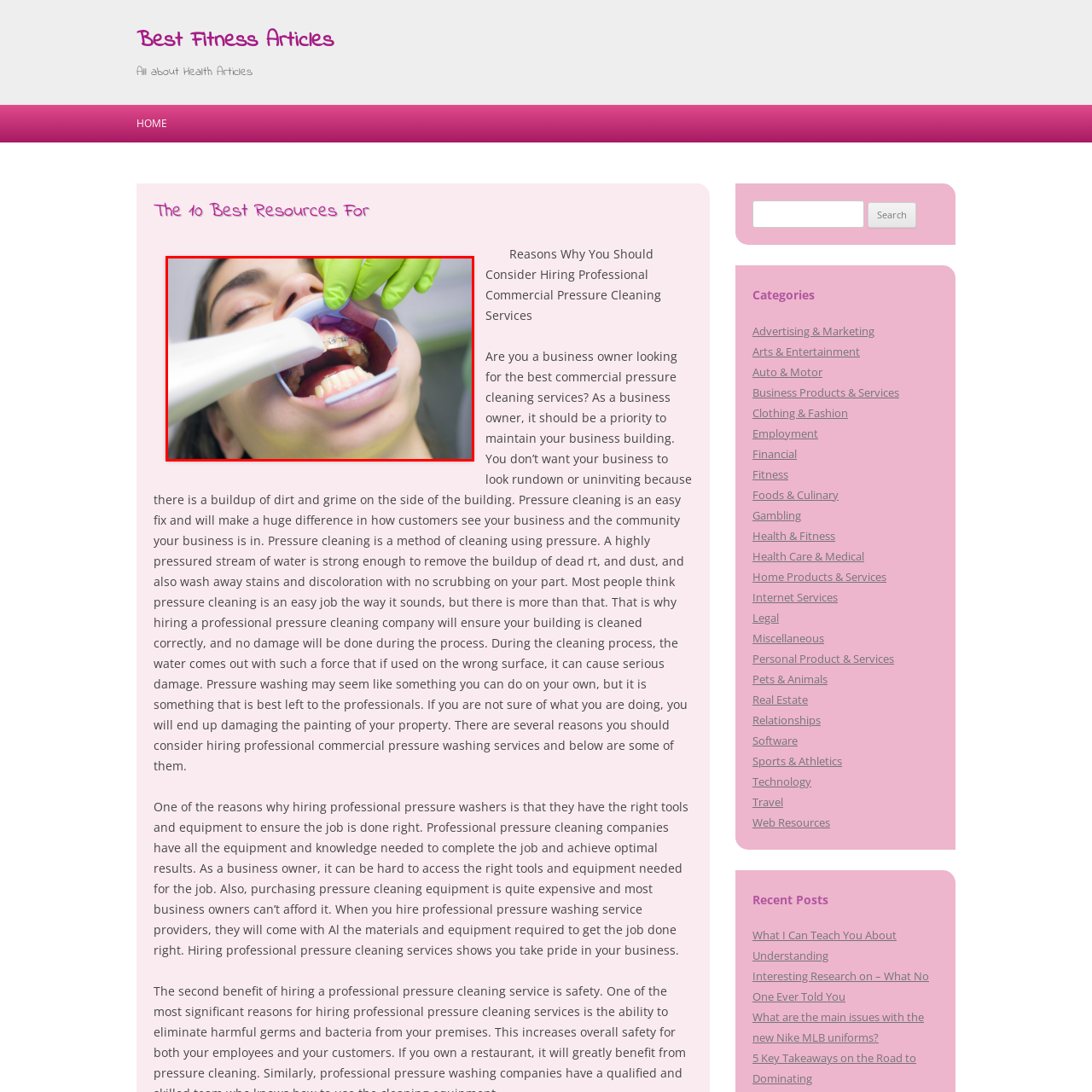Refer to the image contained within the red box, What is the dental professional wearing on their hands?
 Provide your response as a single word or phrase.

Bright green gloves